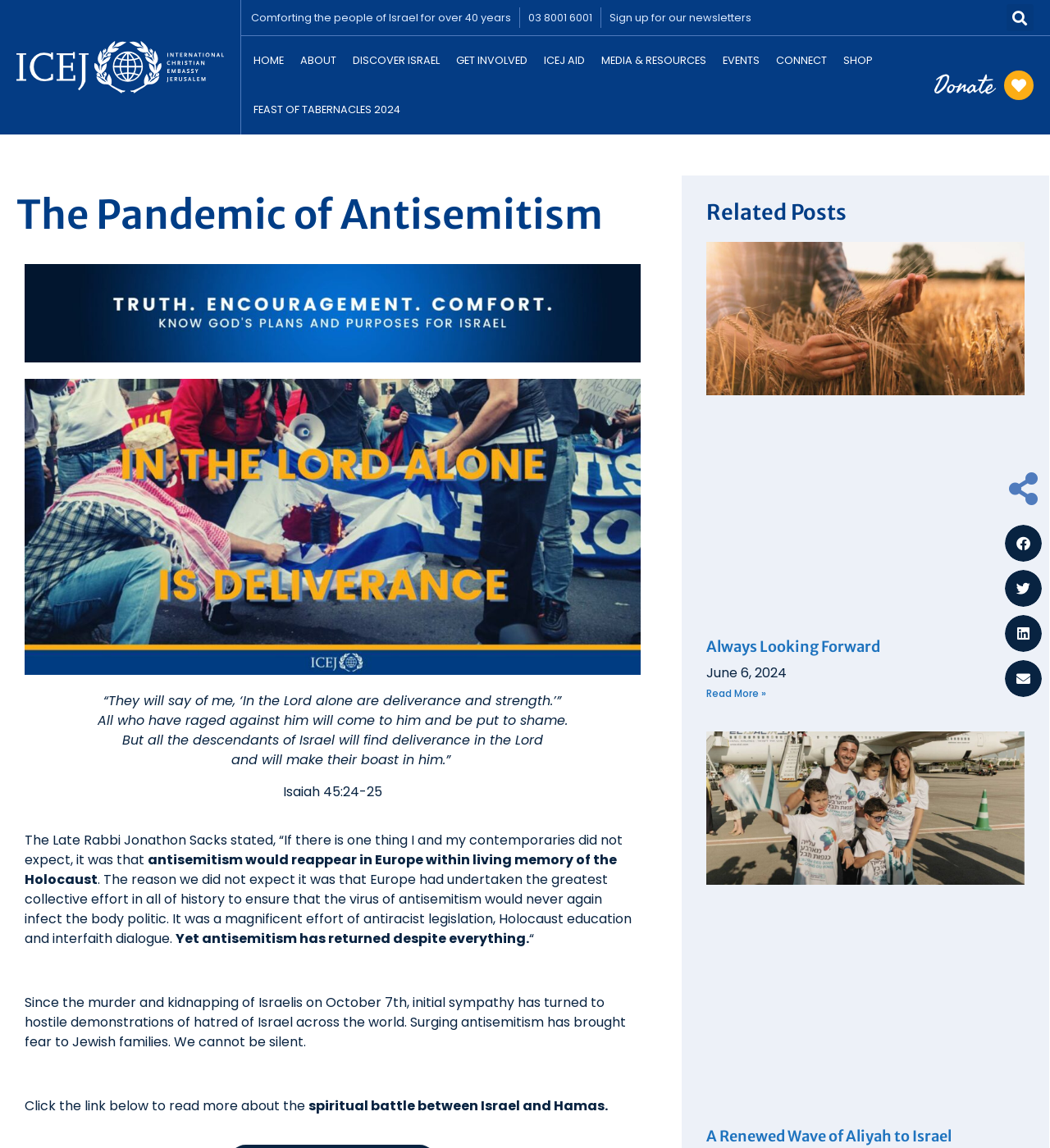Identify the bounding box coordinates for the element that needs to be clicked to fulfill this instruction: "Go to the home page". Provide the coordinates in the format of four float numbers between 0 and 1: [left, top, right, bottom].

[0.234, 0.031, 0.278, 0.074]